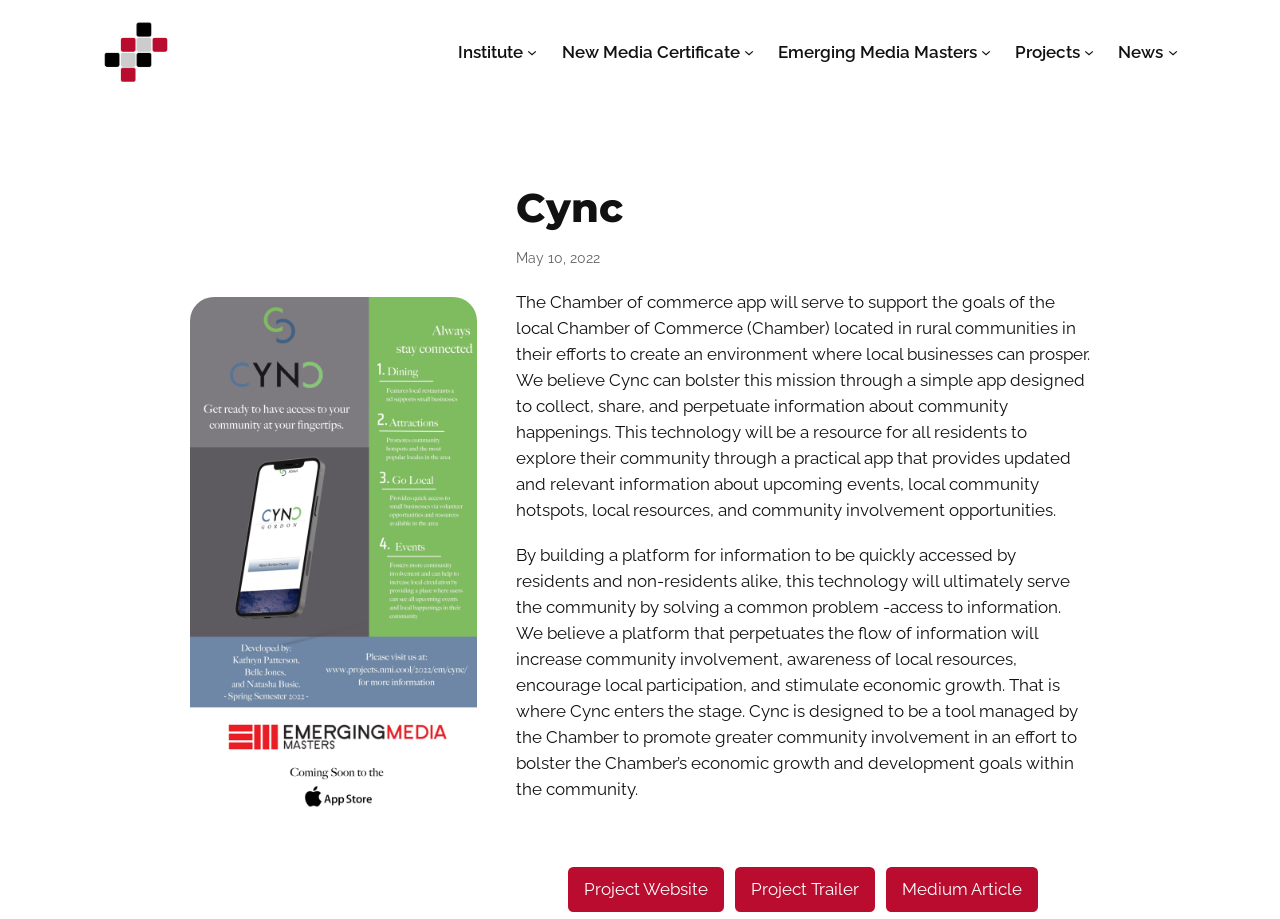What is the topic of the project described on the webpage?
Based on the image, please offer an in-depth response to the question.

The topic of the project can be inferred from the text descriptions on the webpage, which mention the Chamber of commerce app and its goal of promoting community involvement, awareness of local resources, and economic growth.